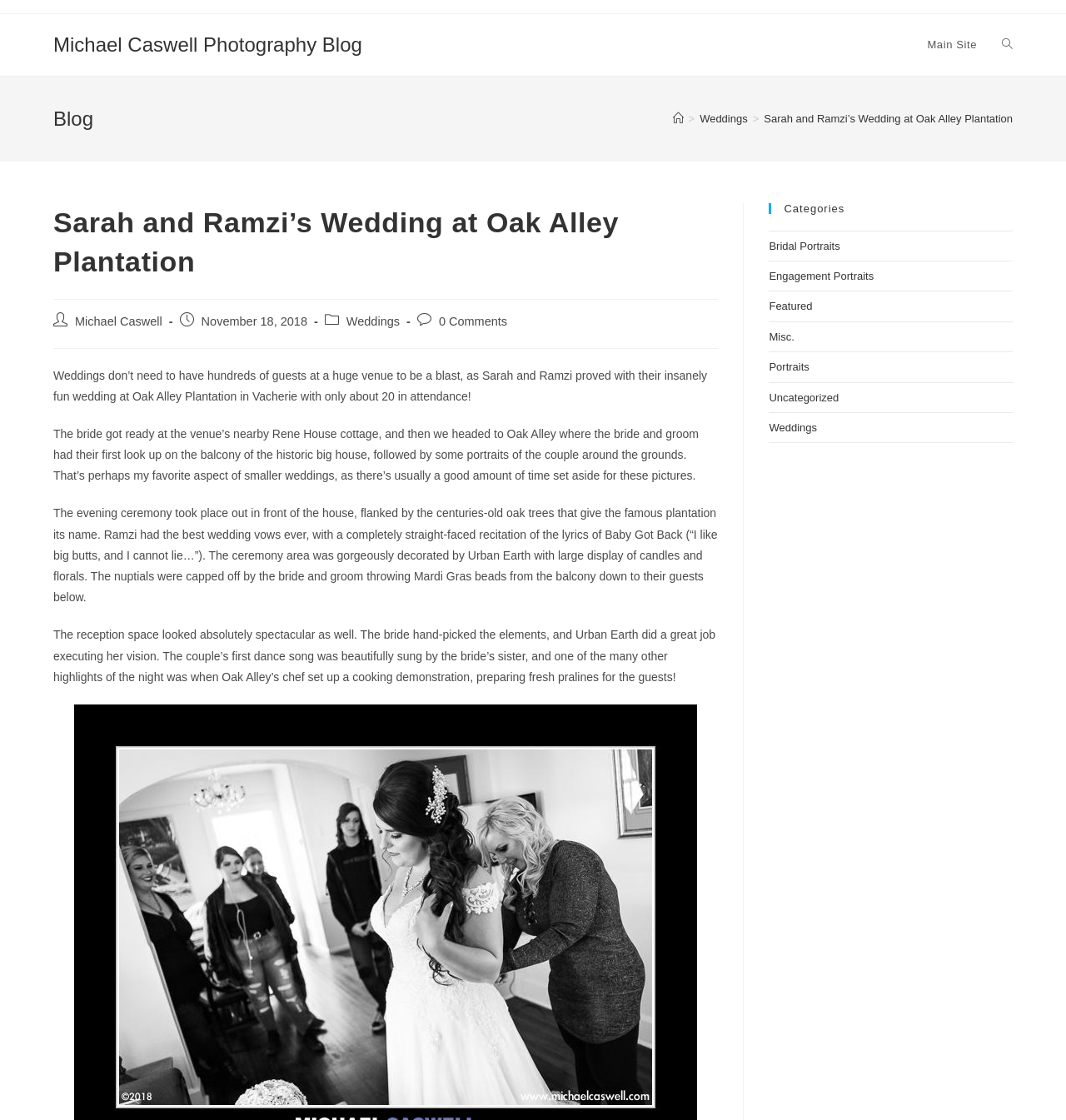Identify the bounding box coordinates of the area you need to click to perform the following instruction: "go to main site".

[0.858, 0.013, 0.928, 0.068]